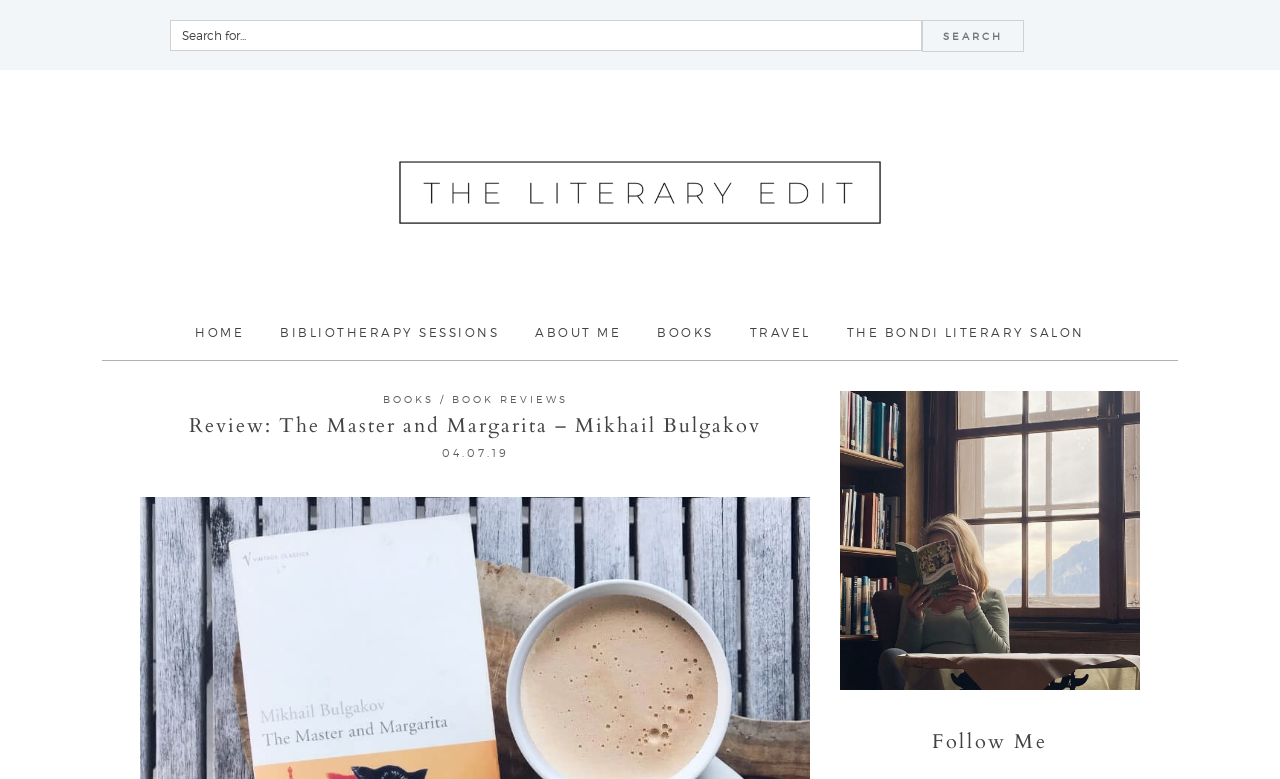Determine the bounding box coordinates of the clickable region to follow the instruction: "Visit the home page".

[0.138, 0.391, 0.205, 0.463]